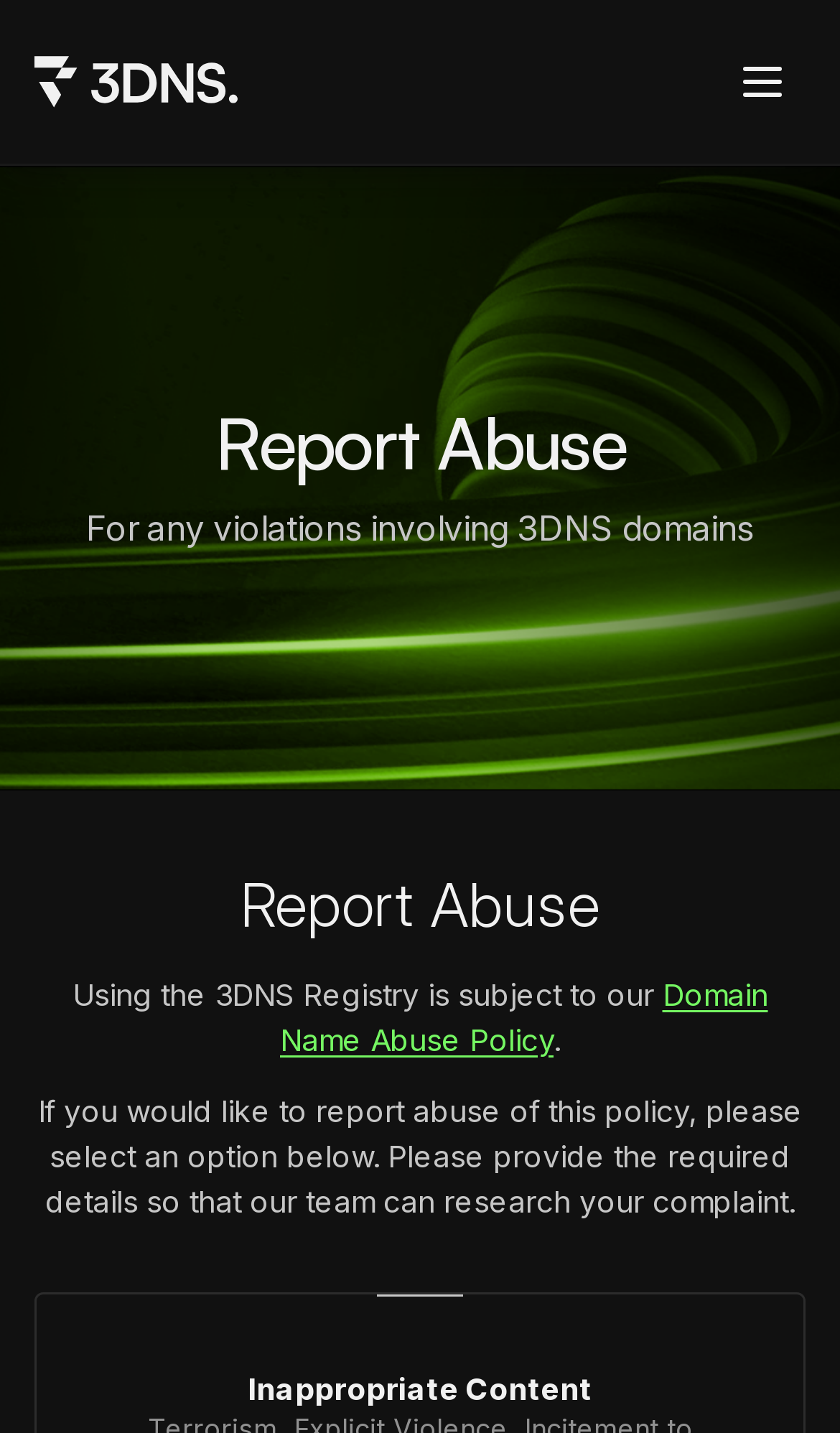Using the provided element description: "Menu", determine the bounding box coordinates of the corresponding UI element in the screenshot.

None